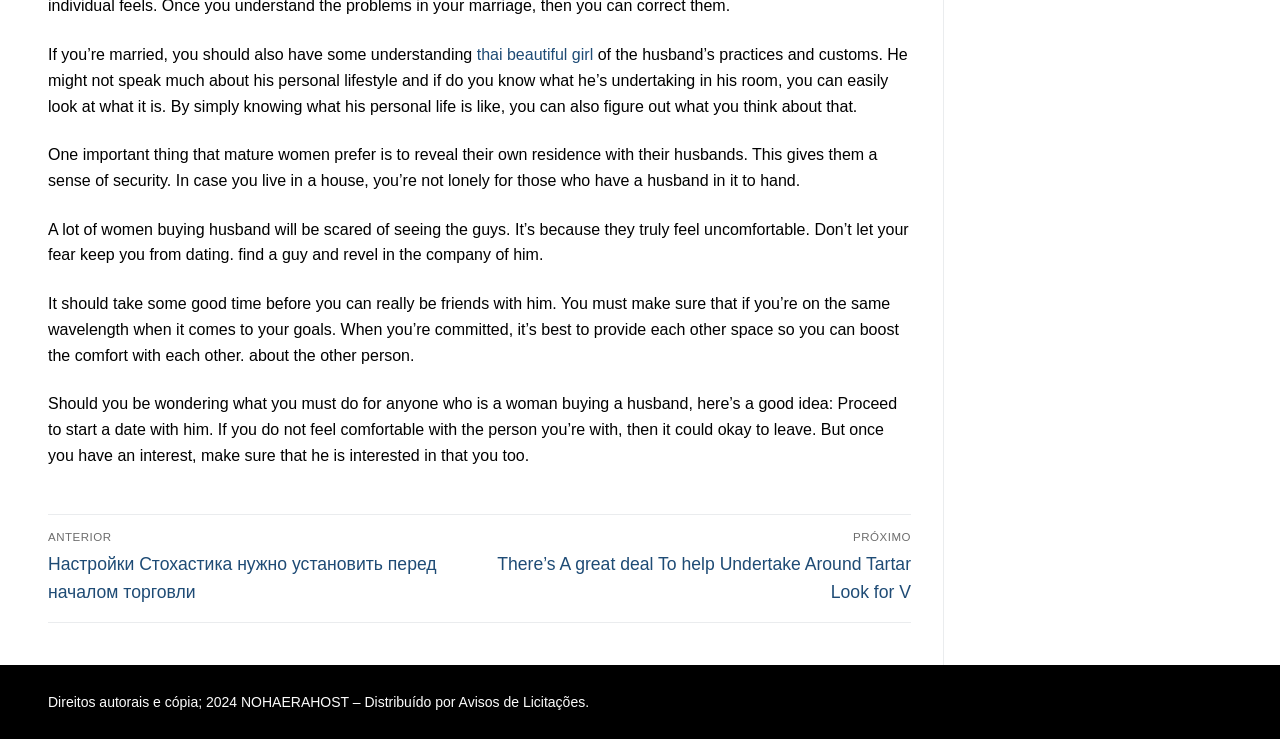For the following element description, predict the bounding box coordinates in the format (top-left x, top-left y, bottom-right x, bottom-right y). All values should be floating point numbers between 0 and 1. Description: thai beautiful girl

[0.372, 0.062, 0.463, 0.085]